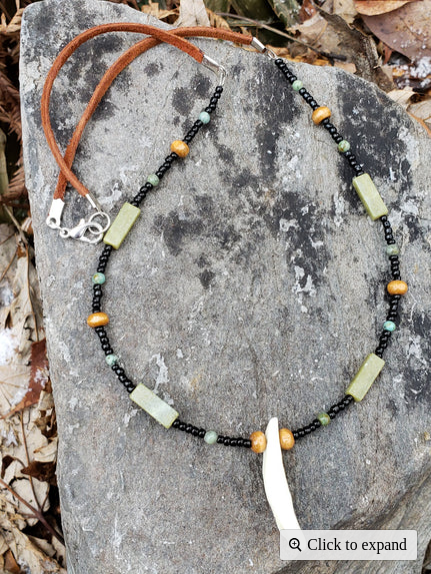What is the background of the setting?
Answer with a single word or short phrase according to what you see in the image.

Textured stone